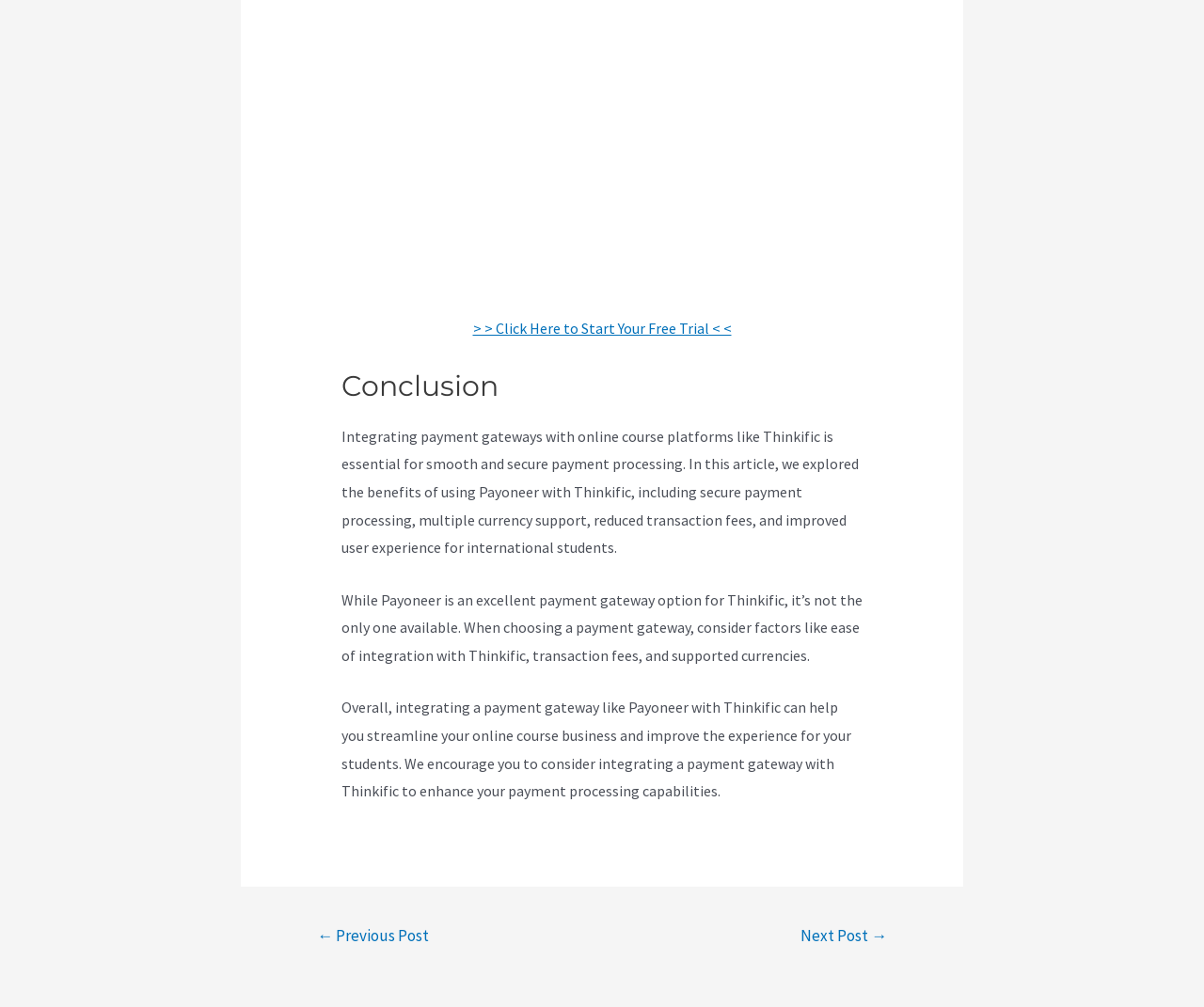Using the webpage screenshot, find the UI element described by ← Previous Post. Provide the bounding box coordinates in the format (top-left x, top-left y, bottom-right x, bottom-right y), ensuring all values are floating point numbers between 0 and 1.

[0.243, 0.912, 0.376, 0.949]